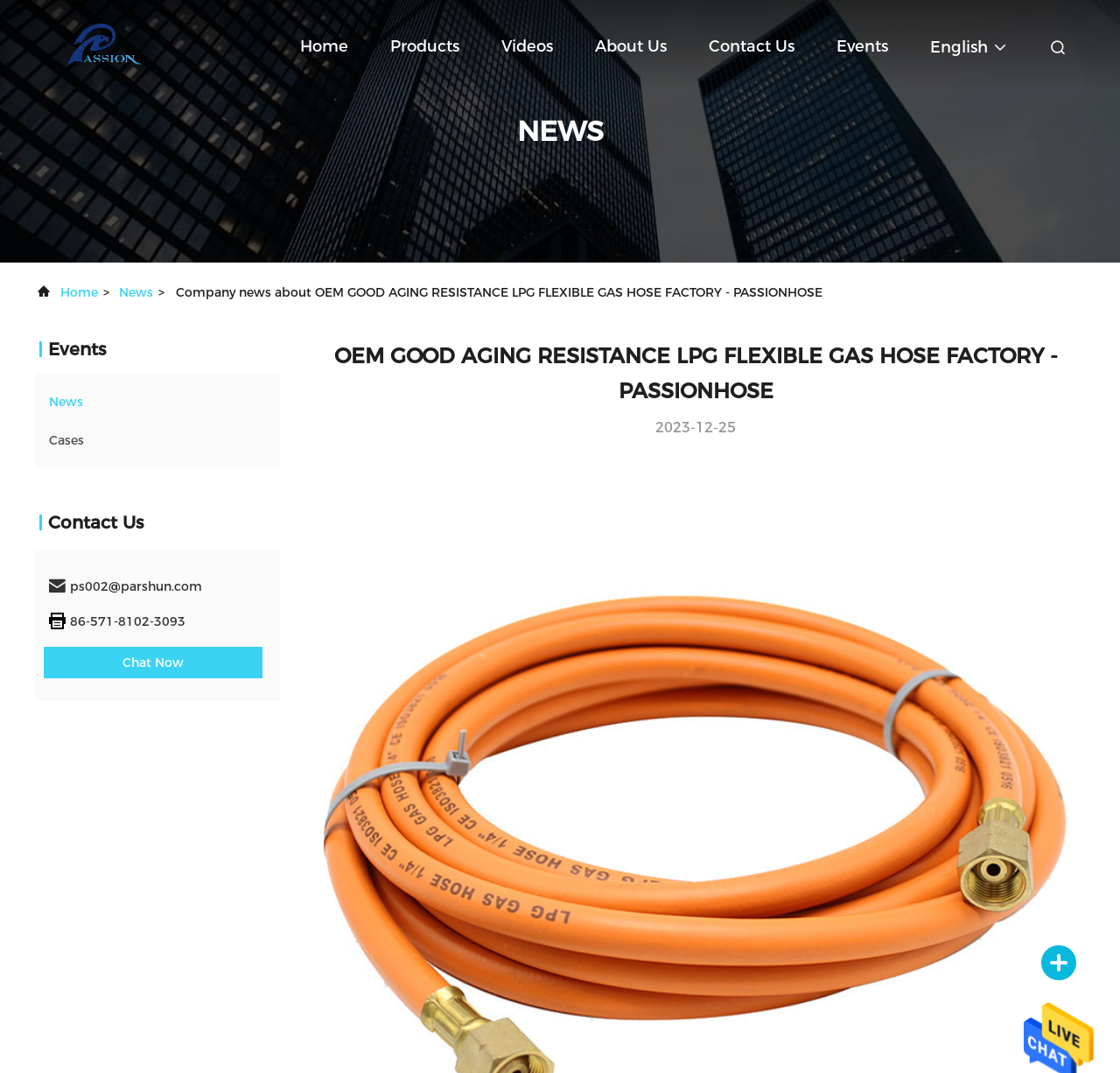Identify the bounding box coordinates of the region that needs to be clicked to carry out this instruction: "View the company news". Provide these coordinates as four float numbers ranging from 0 to 1, i.e., [left, top, right, bottom].

[0.106, 0.265, 0.137, 0.28]